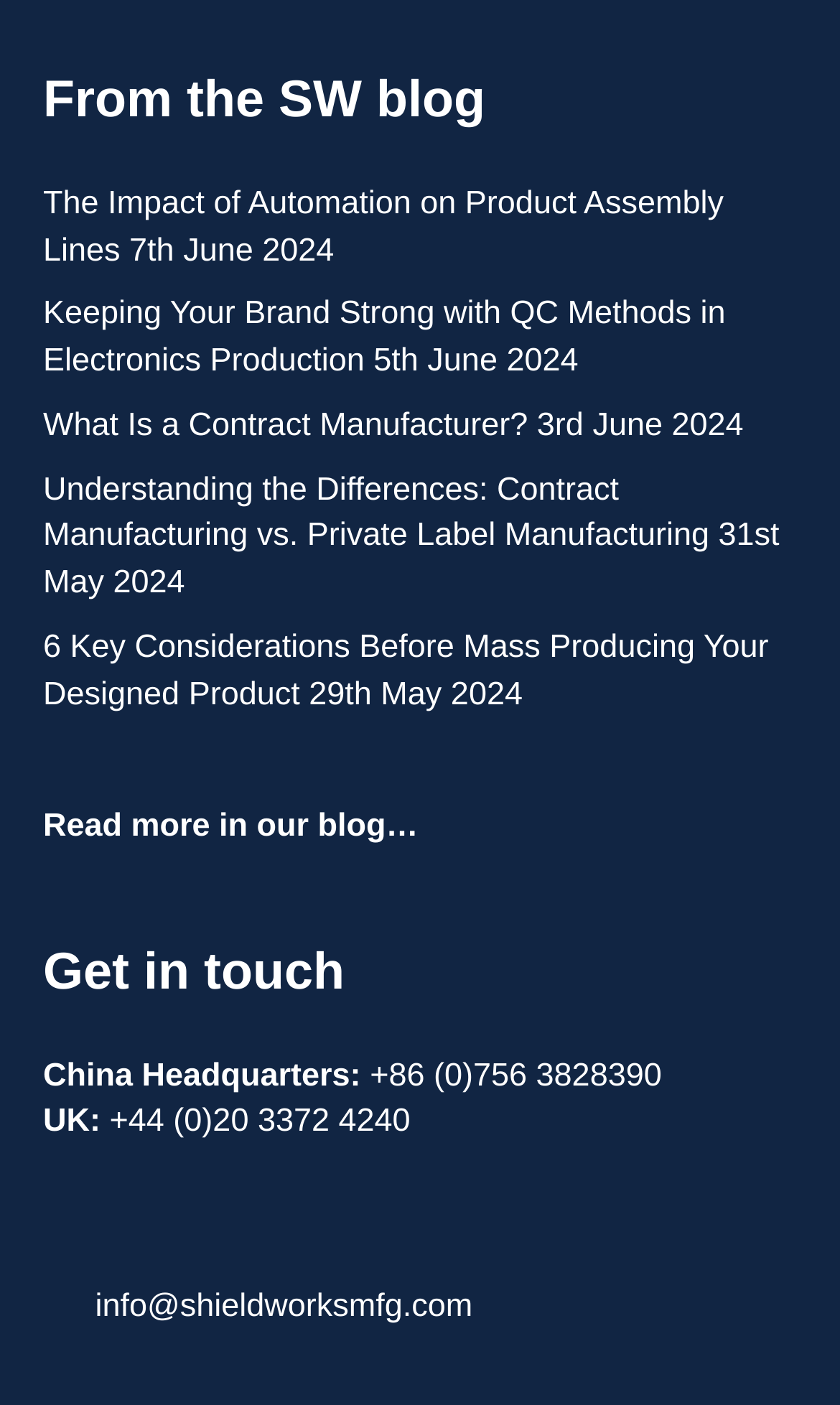Give a short answer using one word or phrase for the question:
What is the phone number of the China Headquarters?

+86 (0)756 3828390